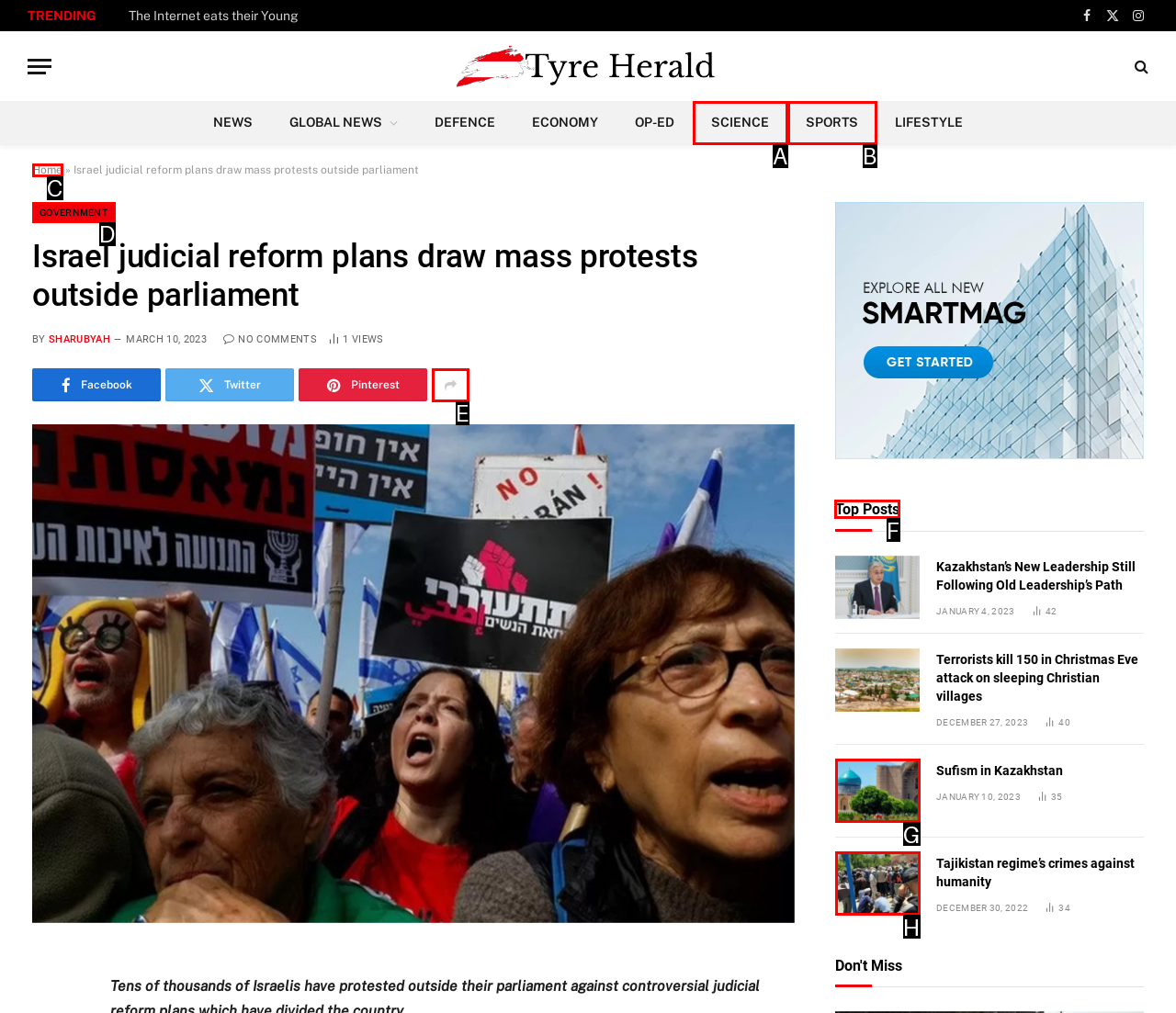Choose the HTML element you need to click to achieve the following task: View the 'Top Posts' section
Respond with the letter of the selected option from the given choices directly.

F